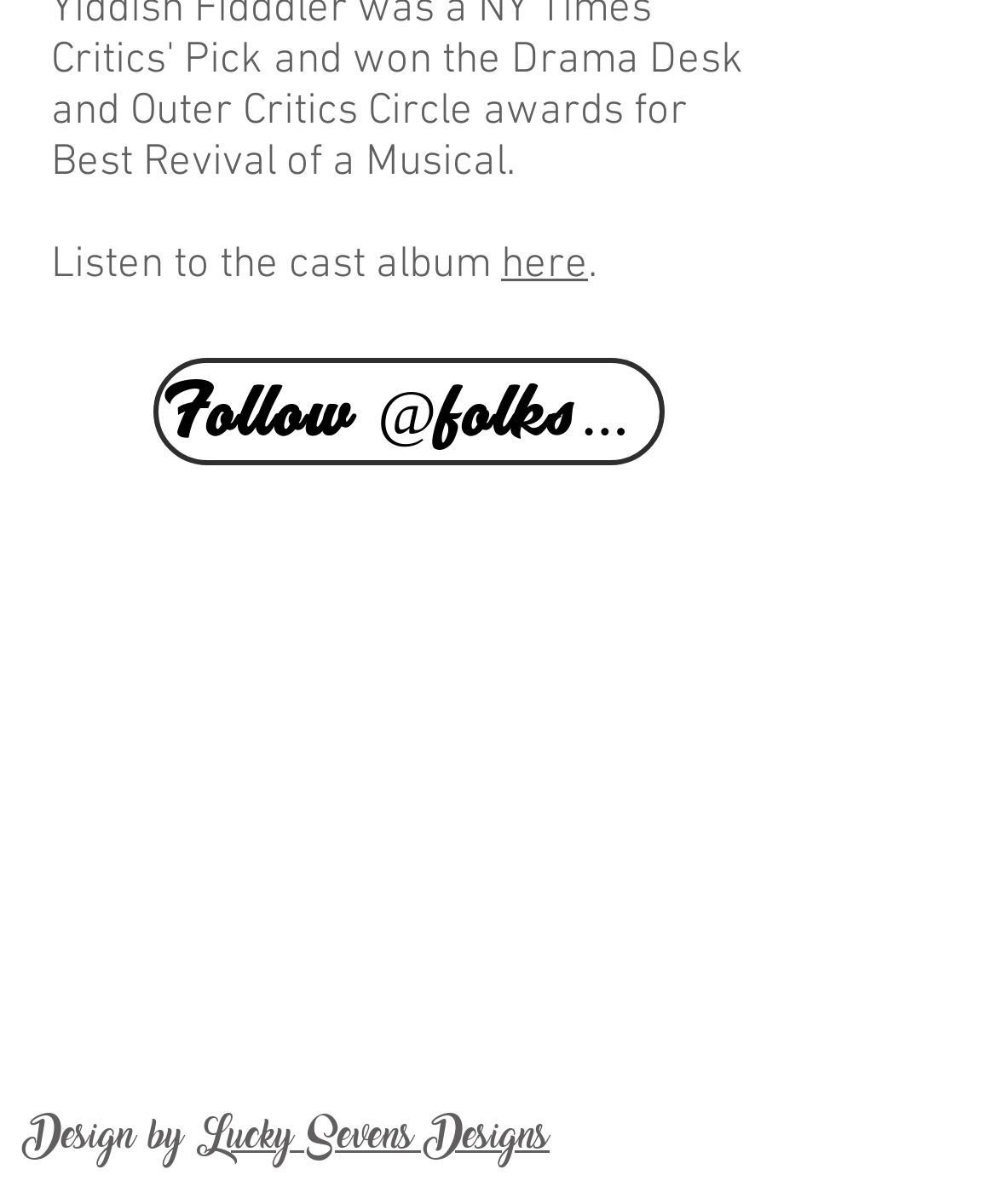Identify the bounding box coordinates for the UI element described by the following text: "Follow @folksbiene". Provide the coordinates as four float numbers between 0 and 1, in the format [left, top, right, bottom].

[0.154, 0.297, 0.667, 0.386]